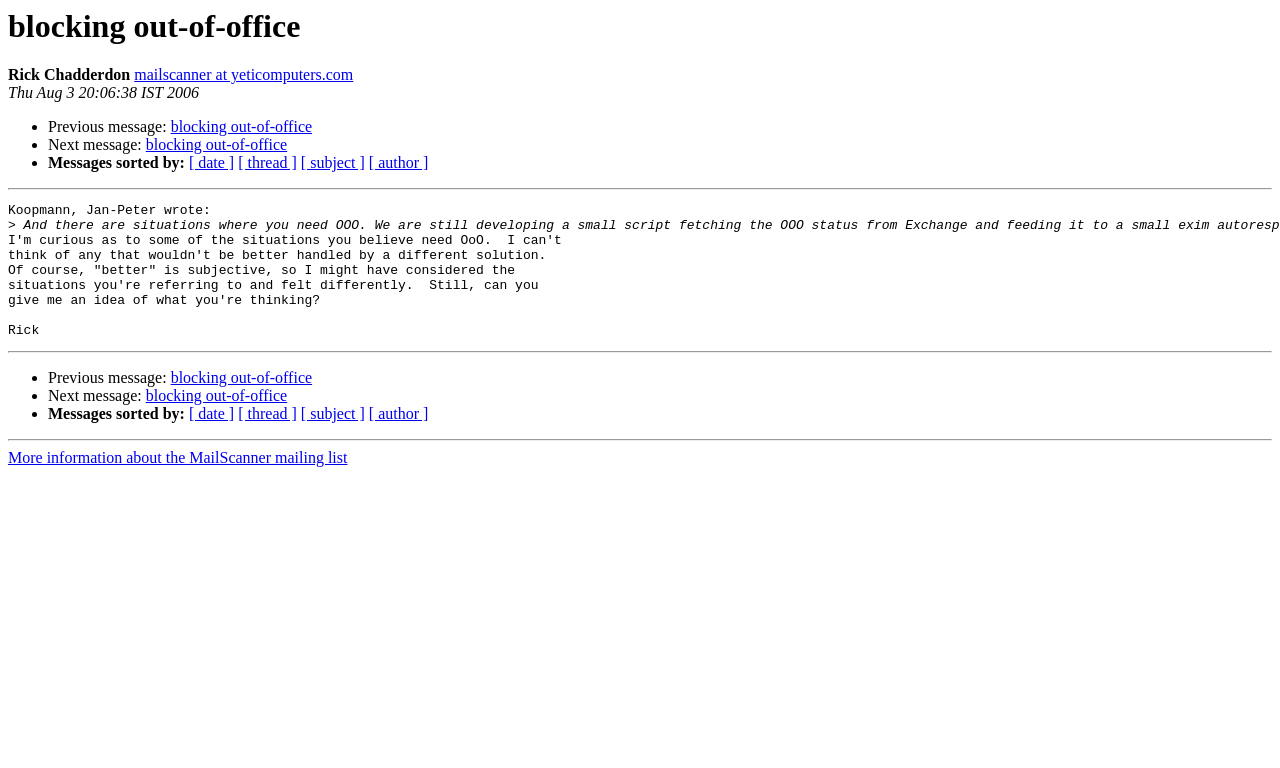Please find the bounding box coordinates for the clickable element needed to perform this instruction: "View next message".

[0.114, 0.178, 0.224, 0.2]